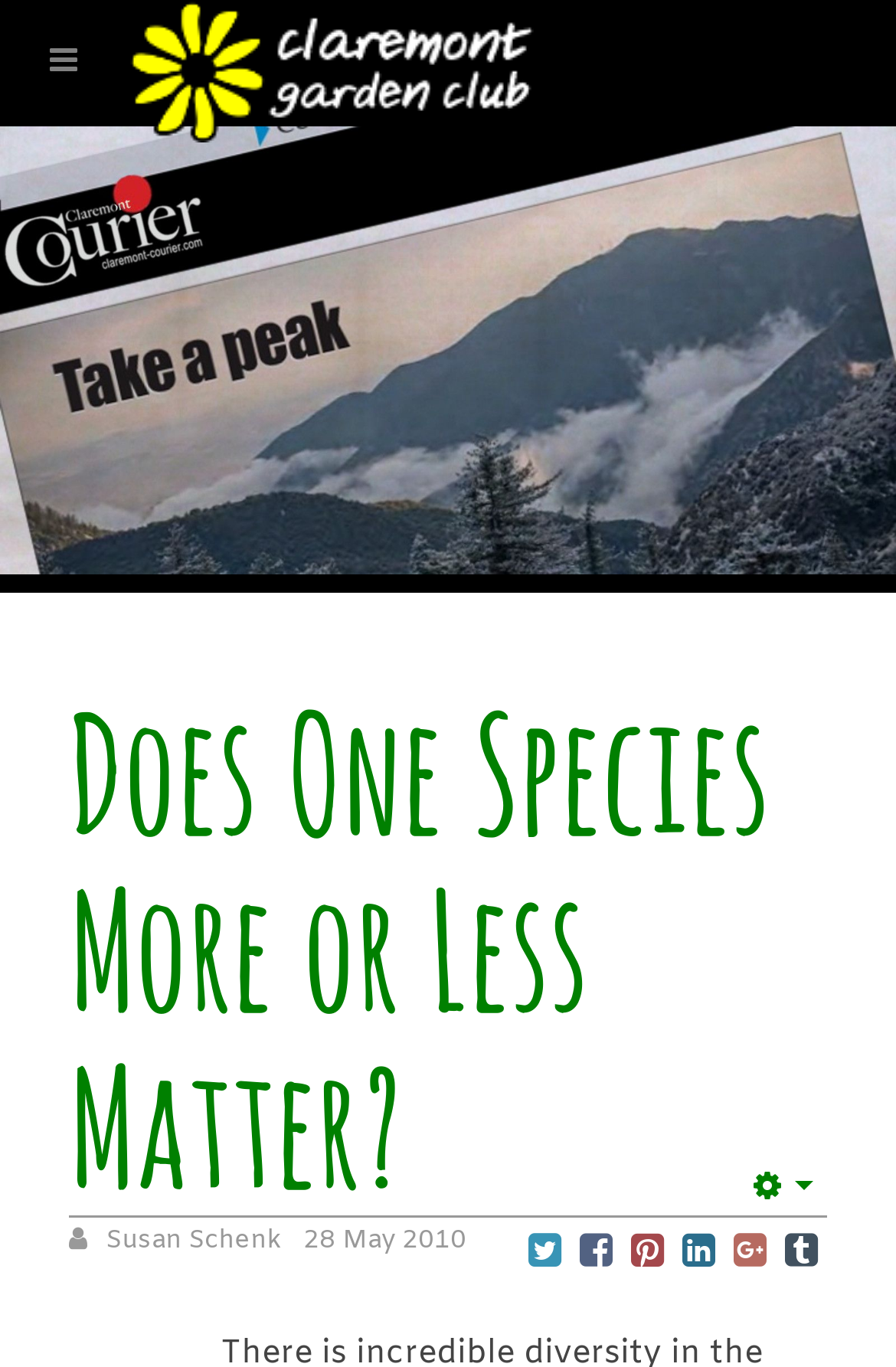Find the bounding box coordinates for the UI element that matches this description: "Empty".

[0.826, 0.848, 0.923, 0.892]